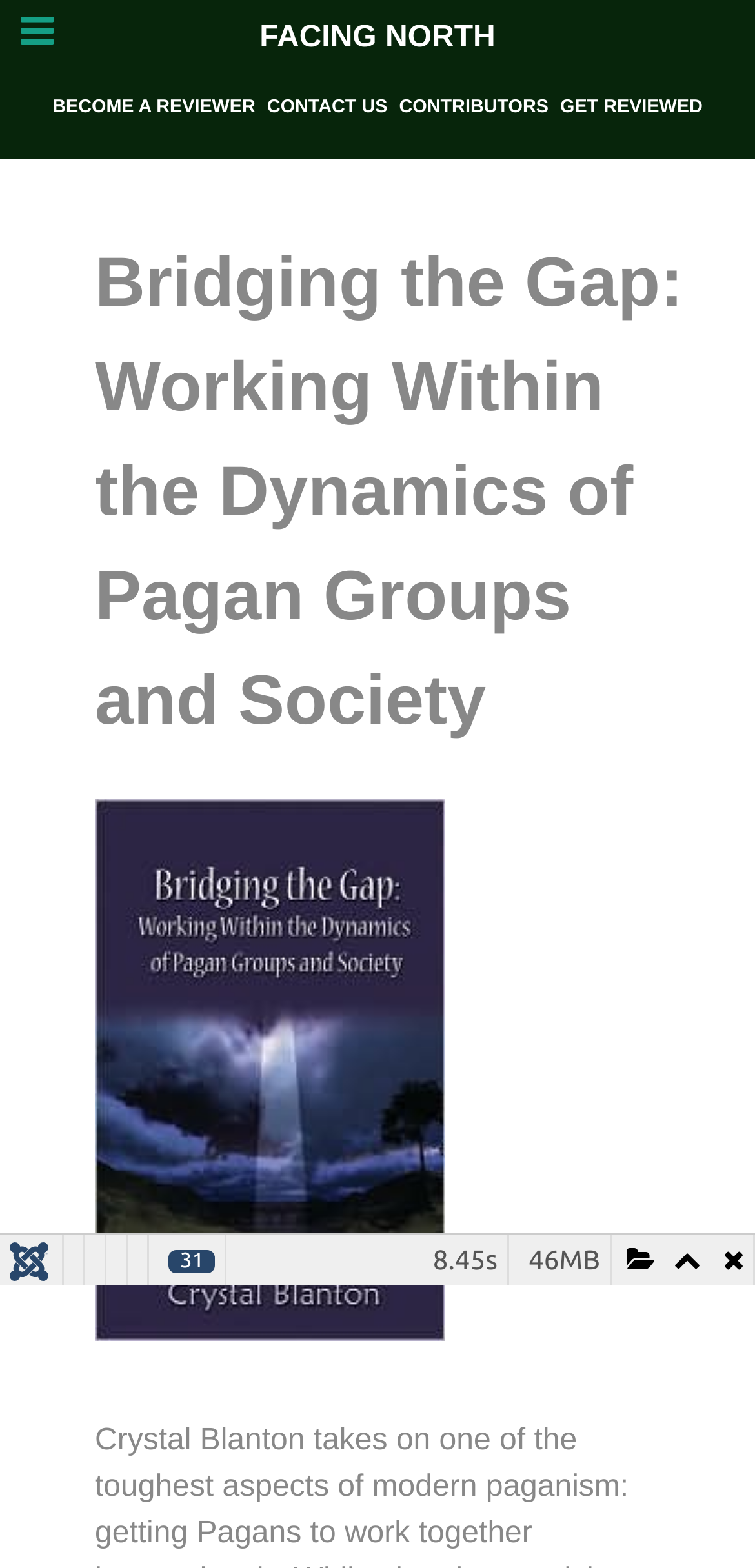What is the text of the first link in the navigation?
Look at the image and respond with a one-word or short-phrase answer.

FACING NORTH